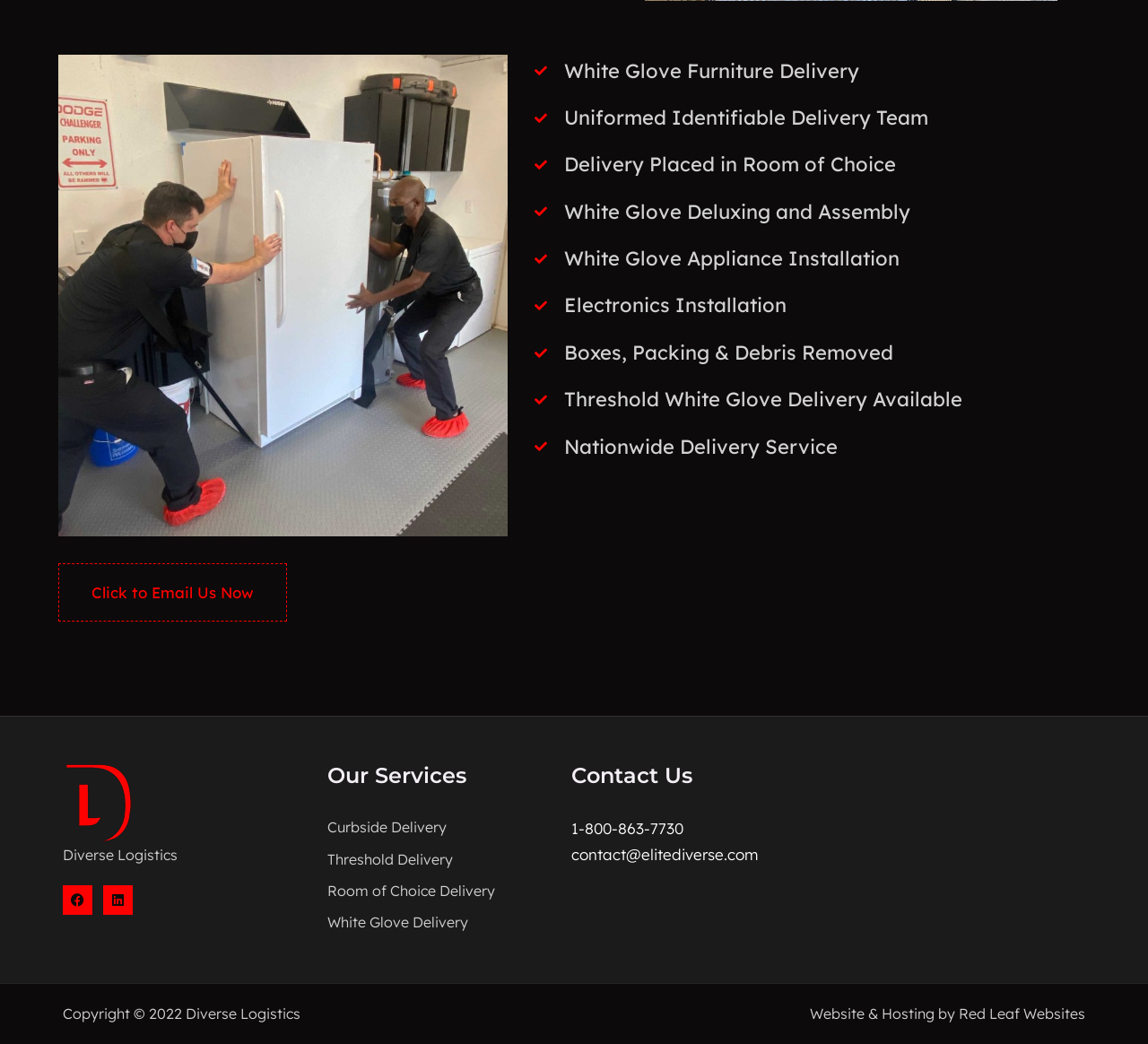Given the webpage screenshot, identify the bounding box of the UI element that matches this description: "Threshold Delivery".

[0.285, 0.808, 0.498, 0.838]